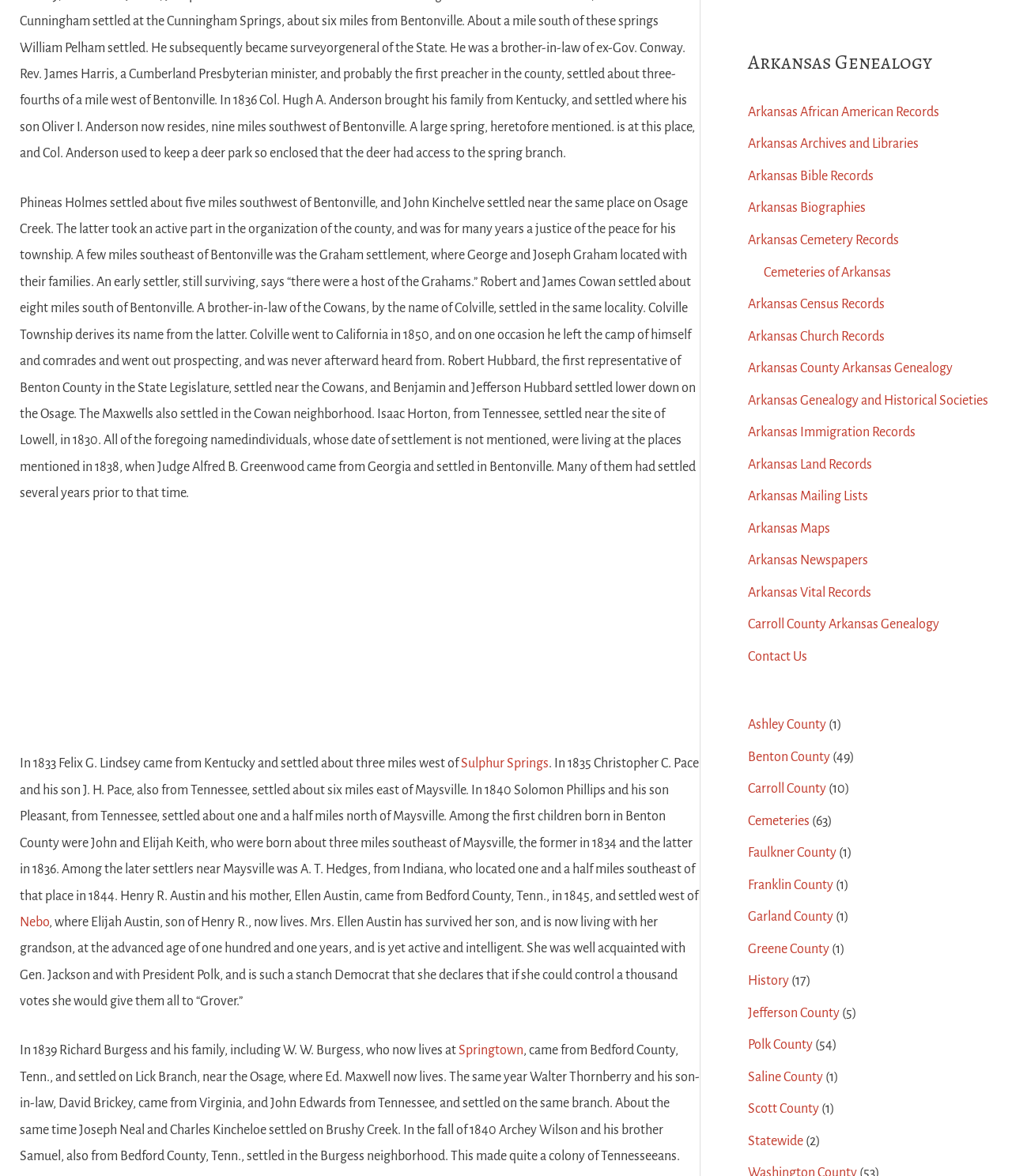What is the name of the creek where John Kinchelve settled?
Provide a concise answer using a single word or phrase based on the image.

Osage Creek